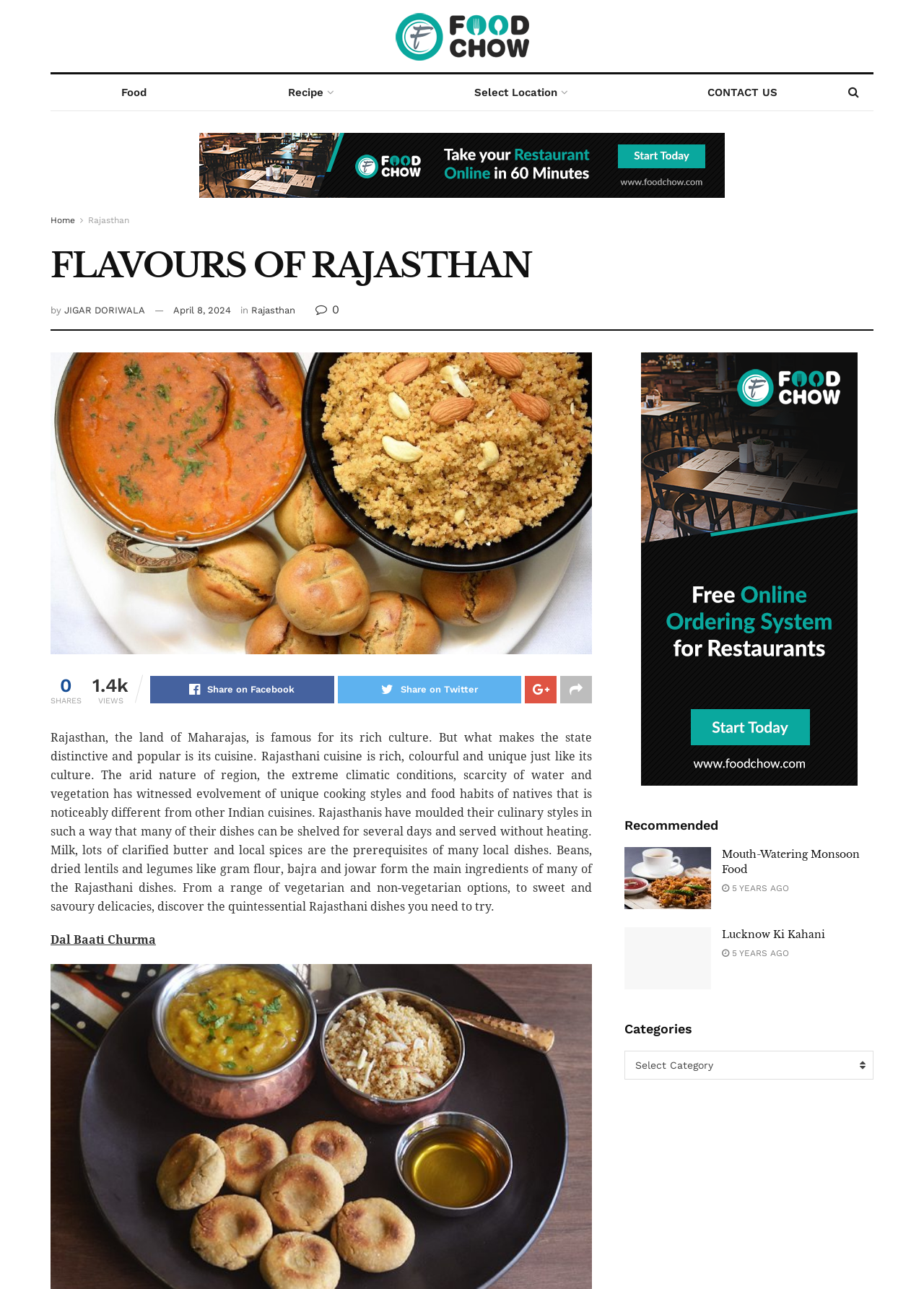Answer the question below with a single word or a brief phrase: 
How many shares does the article have?

1.4k